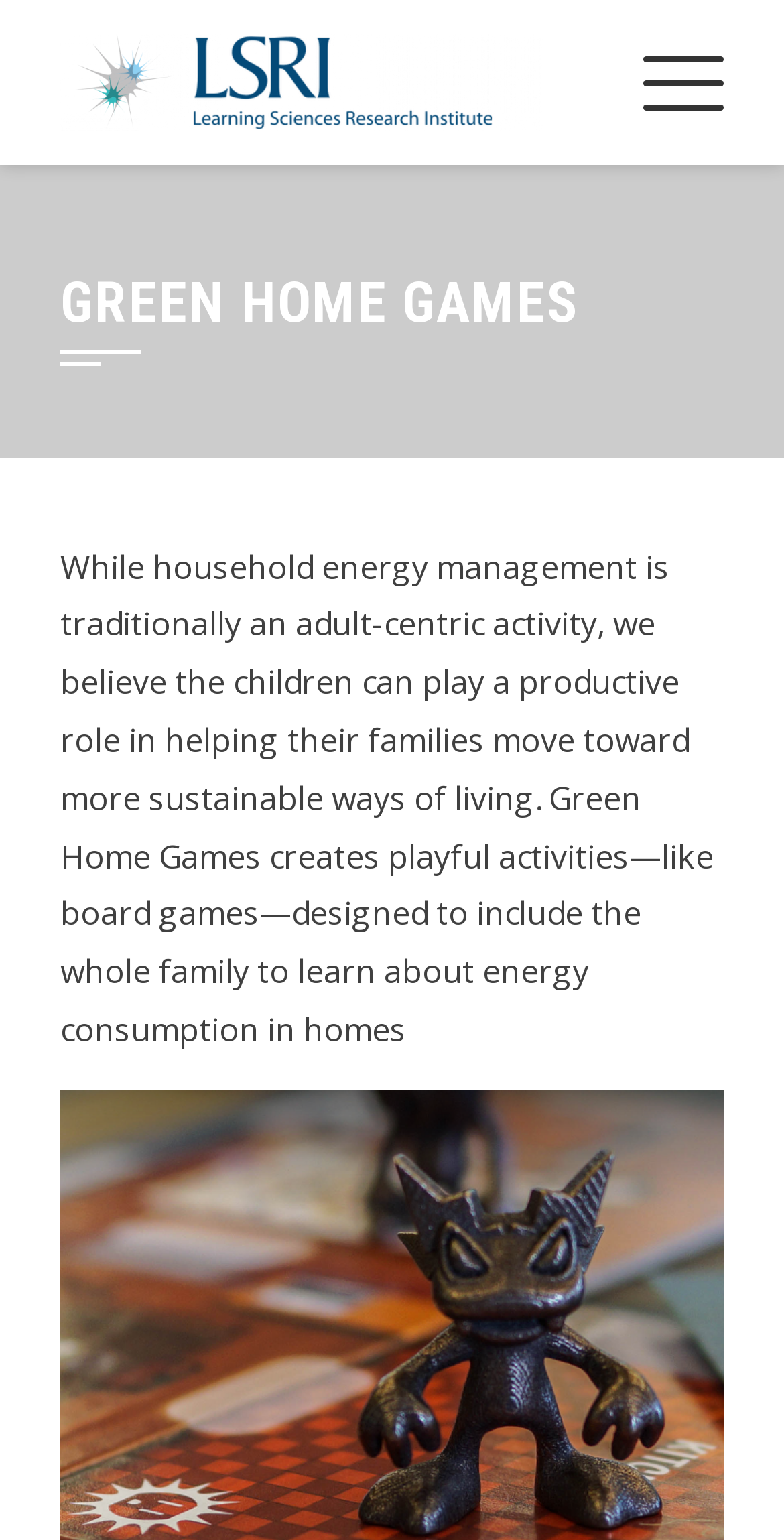Identify the text that serves as the heading for the webpage and generate it.

GREEN HOME GAMES